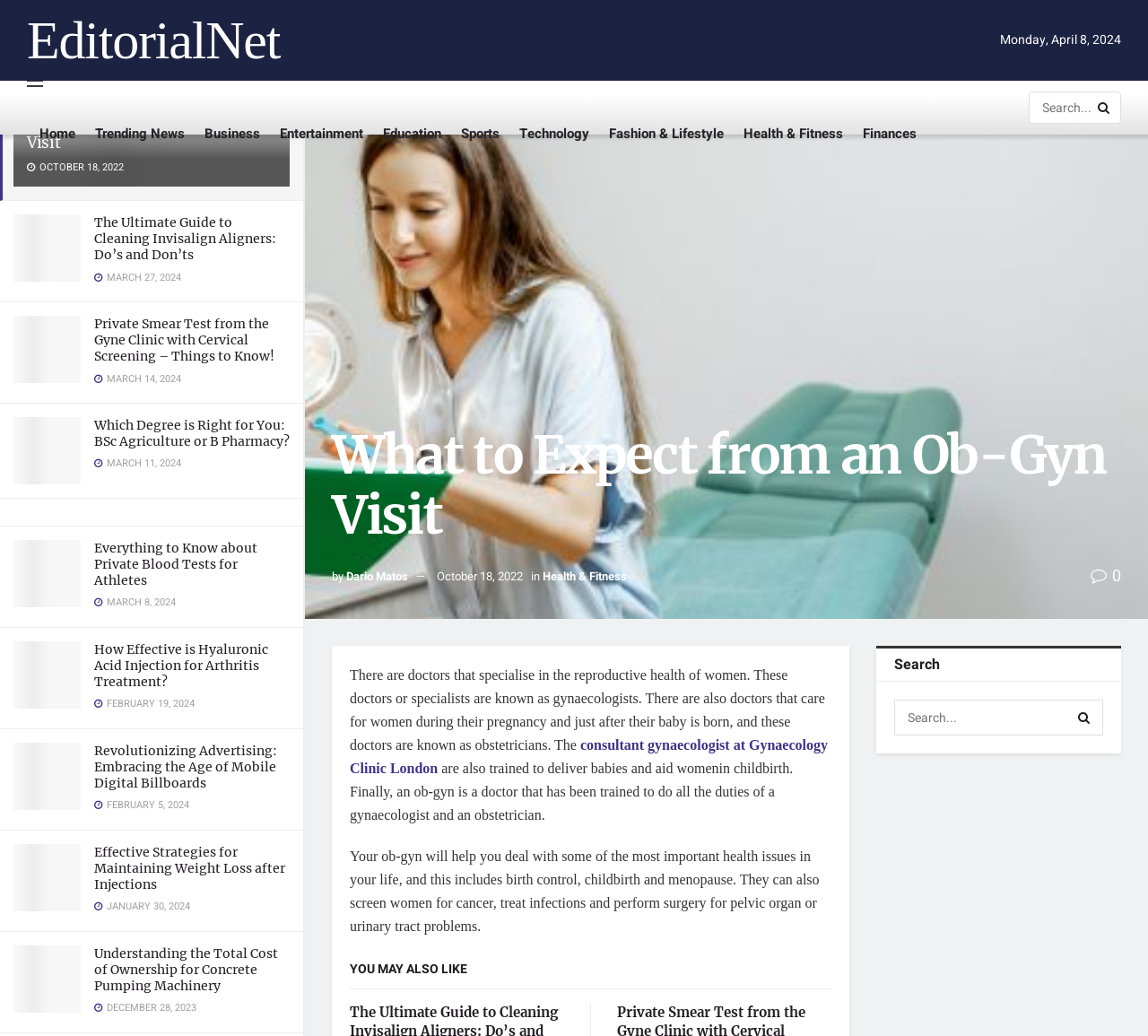Could you determine the bounding box coordinates of the clickable element to complete the instruction: "Read the article about what to expect from an Ob-Gyn visit"? Provide the coordinates as four float numbers between 0 and 1, i.e., [left, top, right, bottom].

[0.023, 0.108, 0.241, 0.148]